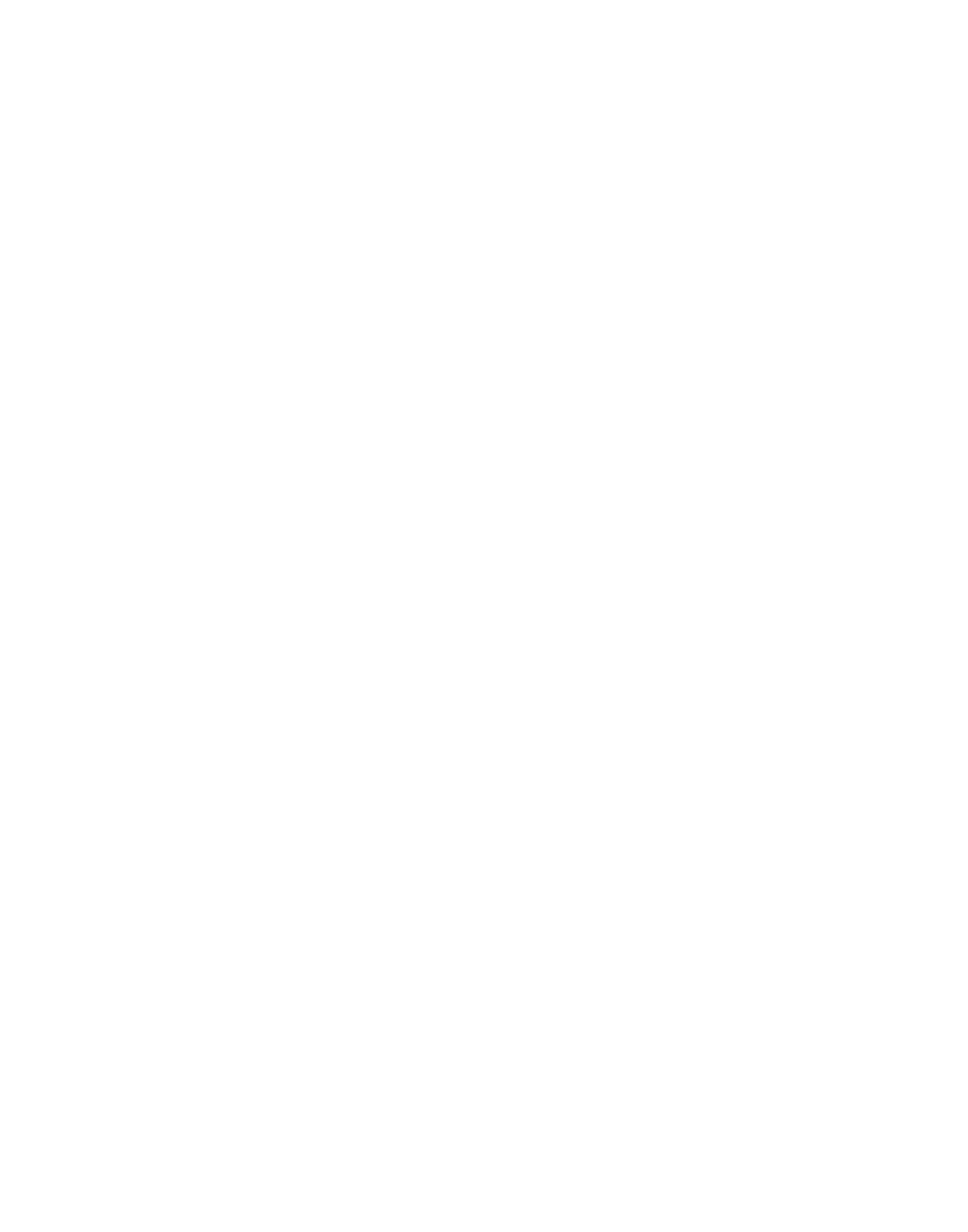Please determine the bounding box coordinates of the area that needs to be clicked to complete this task: 'Click on the 'Next' link'. The coordinates must be four float numbers between 0 and 1, formatted as [left, top, right, bottom].

[0.507, 0.235, 0.937, 0.262]